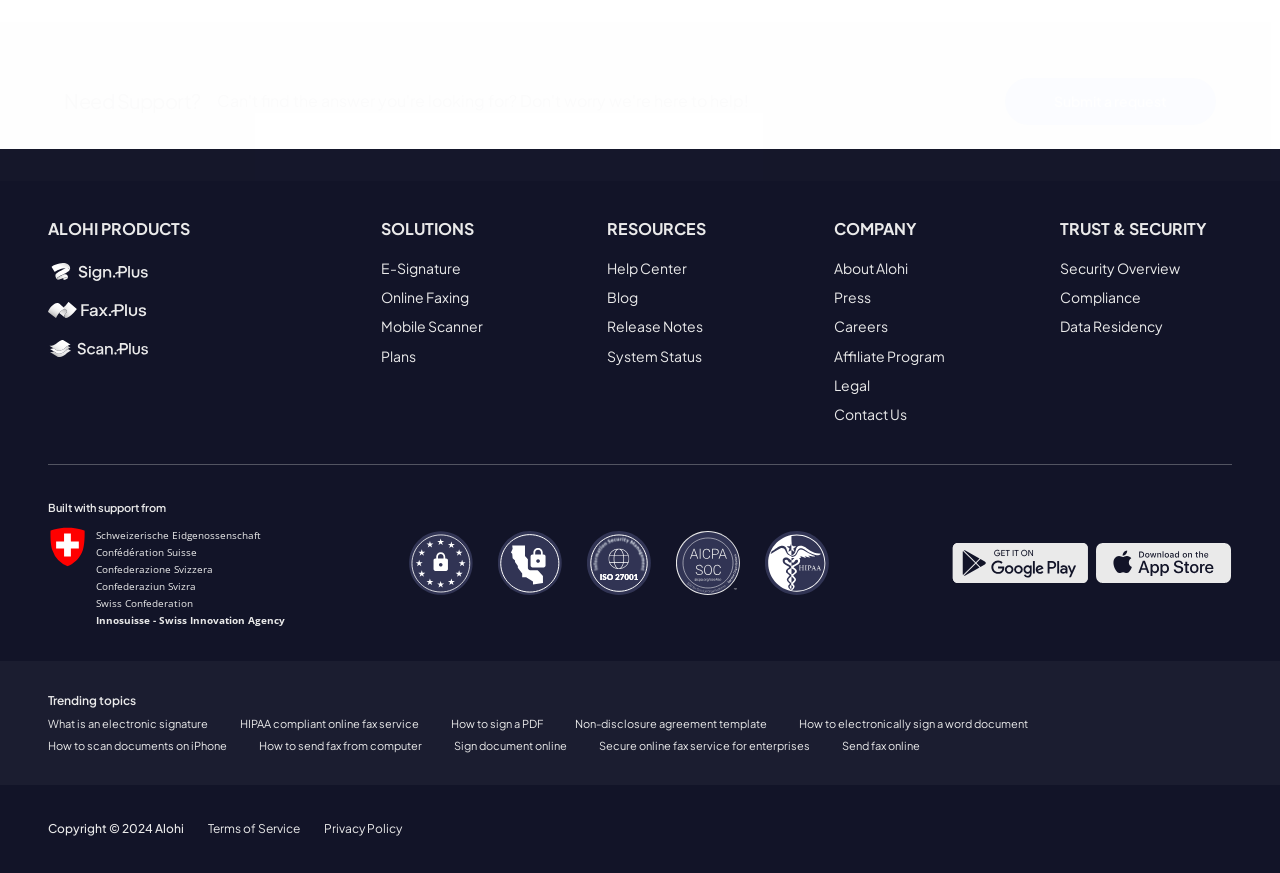Determine the bounding box for the UI element as described: "Submit a request". The coordinates should be represented as four float numbers between 0 and 1, formatted as [left, top, right, bottom].

[0.785, 0.089, 0.95, 0.143]